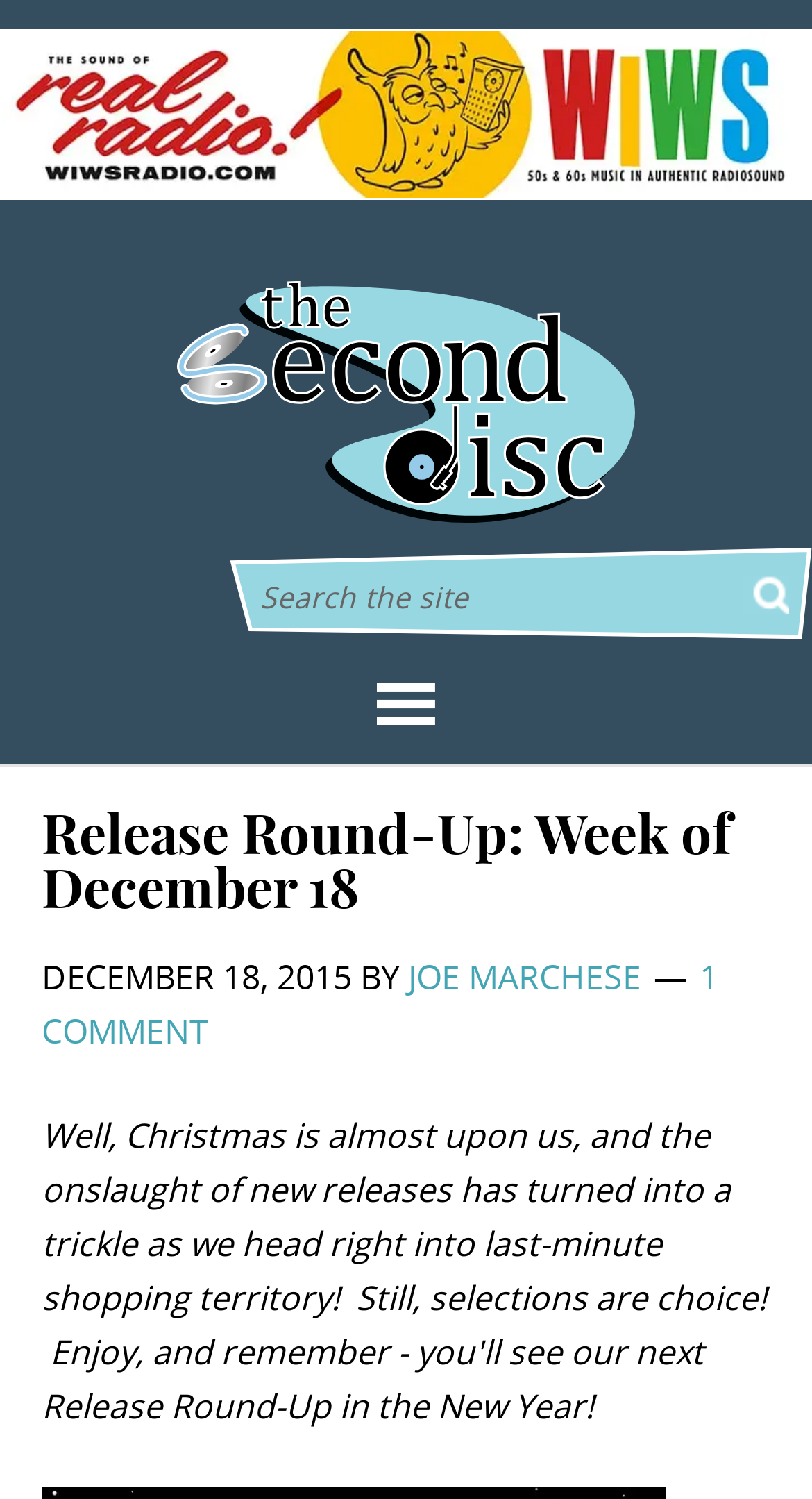Determine the bounding box coordinates (top-left x, top-left y, bottom-right x, bottom-right y) of the UI element described in the following text: The Second Disc

[0.218, 0.185, 0.782, 0.351]